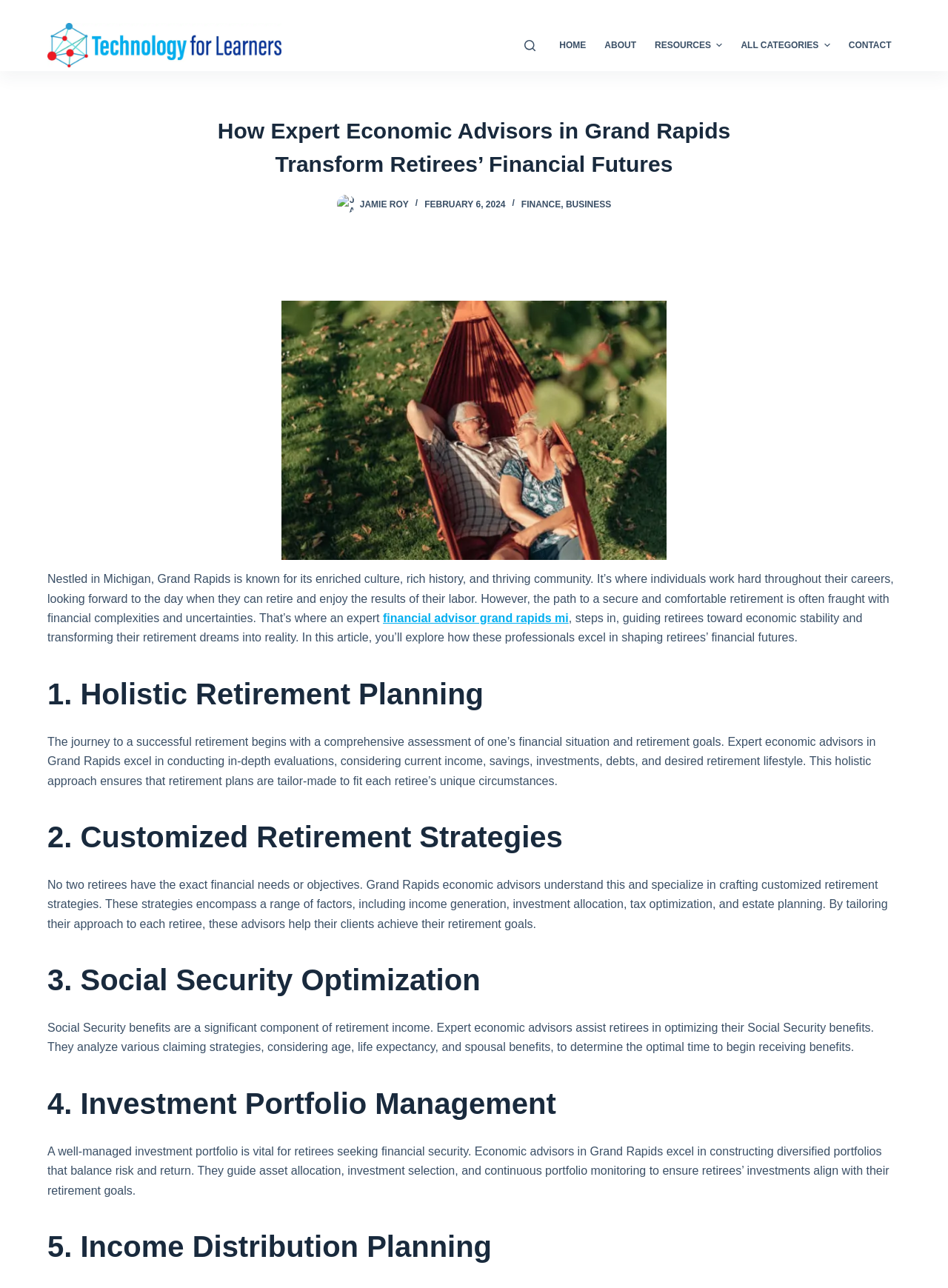Use the information in the screenshot to answer the question comprehensively: What is the name of the city mentioned in the article?

The article mentions 'Nestled in Michigan, Grand Rapids is known for its enriched culture, rich history, and thriving community.' which indicates that the city being referred to is Grand Rapids.